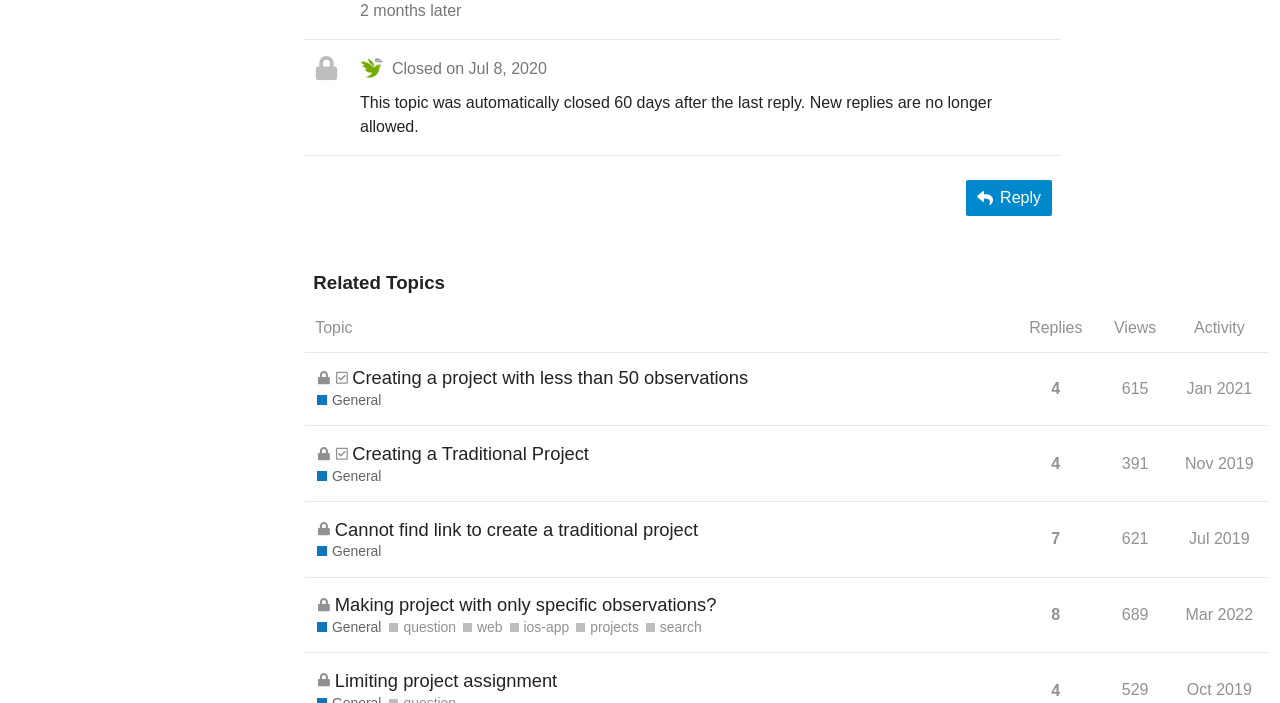Kindly provide the bounding box coordinates of the section you need to click on to fulfill the given instruction: "Check the topic 'Making project with only specific observations?'".

[0.262, 0.824, 0.56, 0.897]